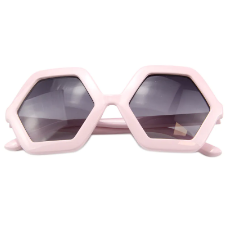What is the color of the frame?
Based on the image, give a concise answer in the form of a single word or short phrase.

Soft pink